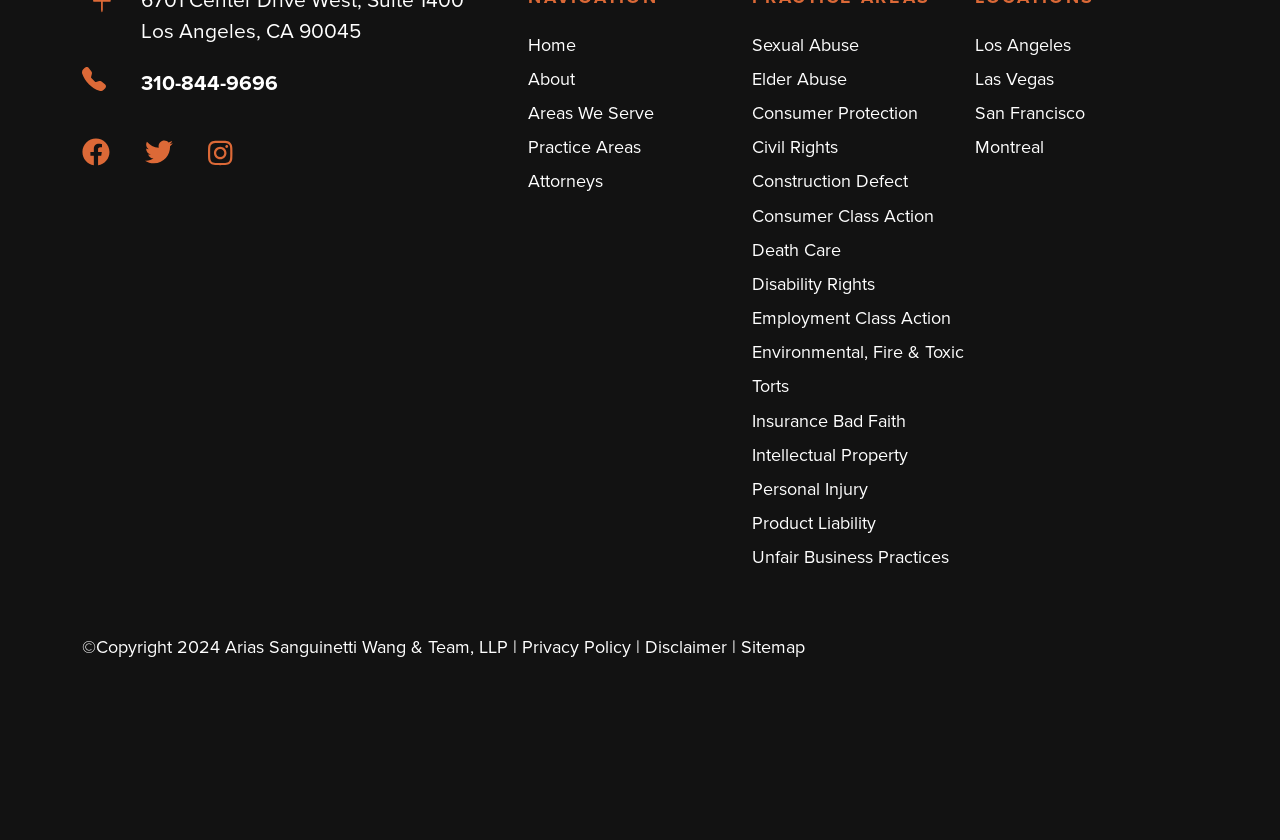Find the bounding box of the UI element described as follows: "Areas We Serve".

[0.413, 0.119, 0.511, 0.15]